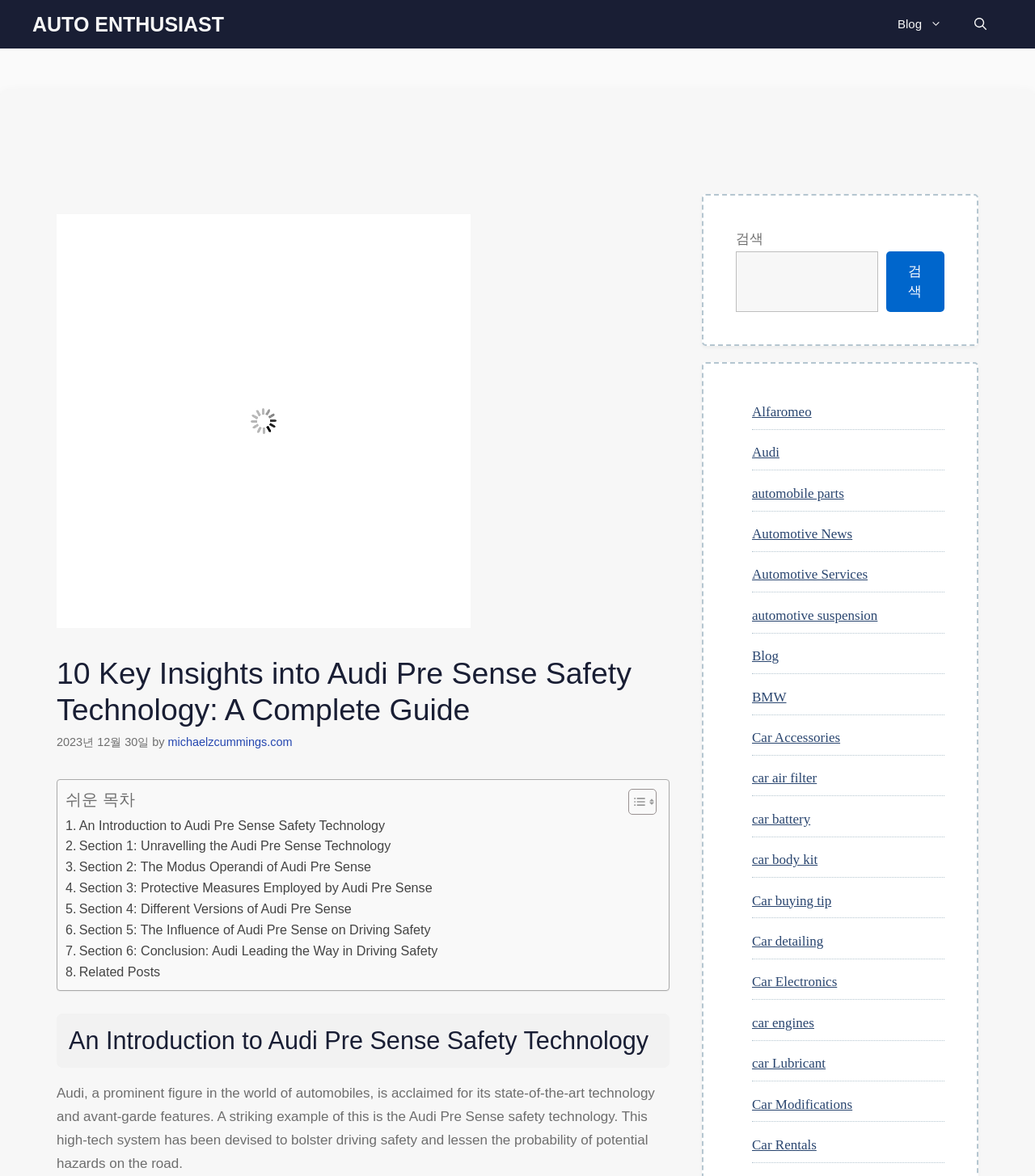Please determine the bounding box of the UI element that matches this description: car air filter. The coordinates should be given as (top-left x, top-left y, bottom-right x, bottom-right y), with all values between 0 and 1.

[0.727, 0.655, 0.789, 0.668]